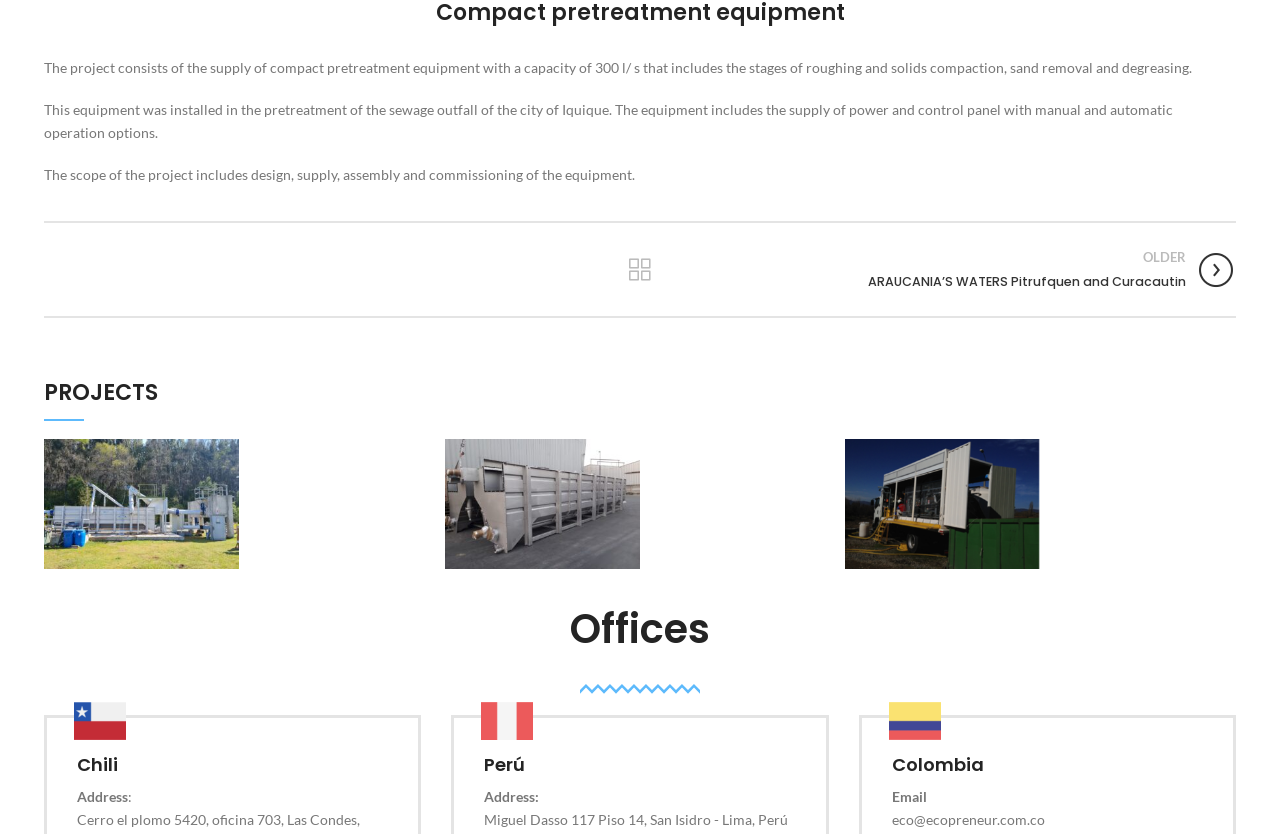Identify the bounding box coordinates for the UI element described as follows: parent_node: View Large. Use the format (top-left x, top-left y, bottom-right x, bottom-right y) and ensure all values are floating point numbers between 0 and 1.

[0.66, 0.526, 0.965, 0.682]